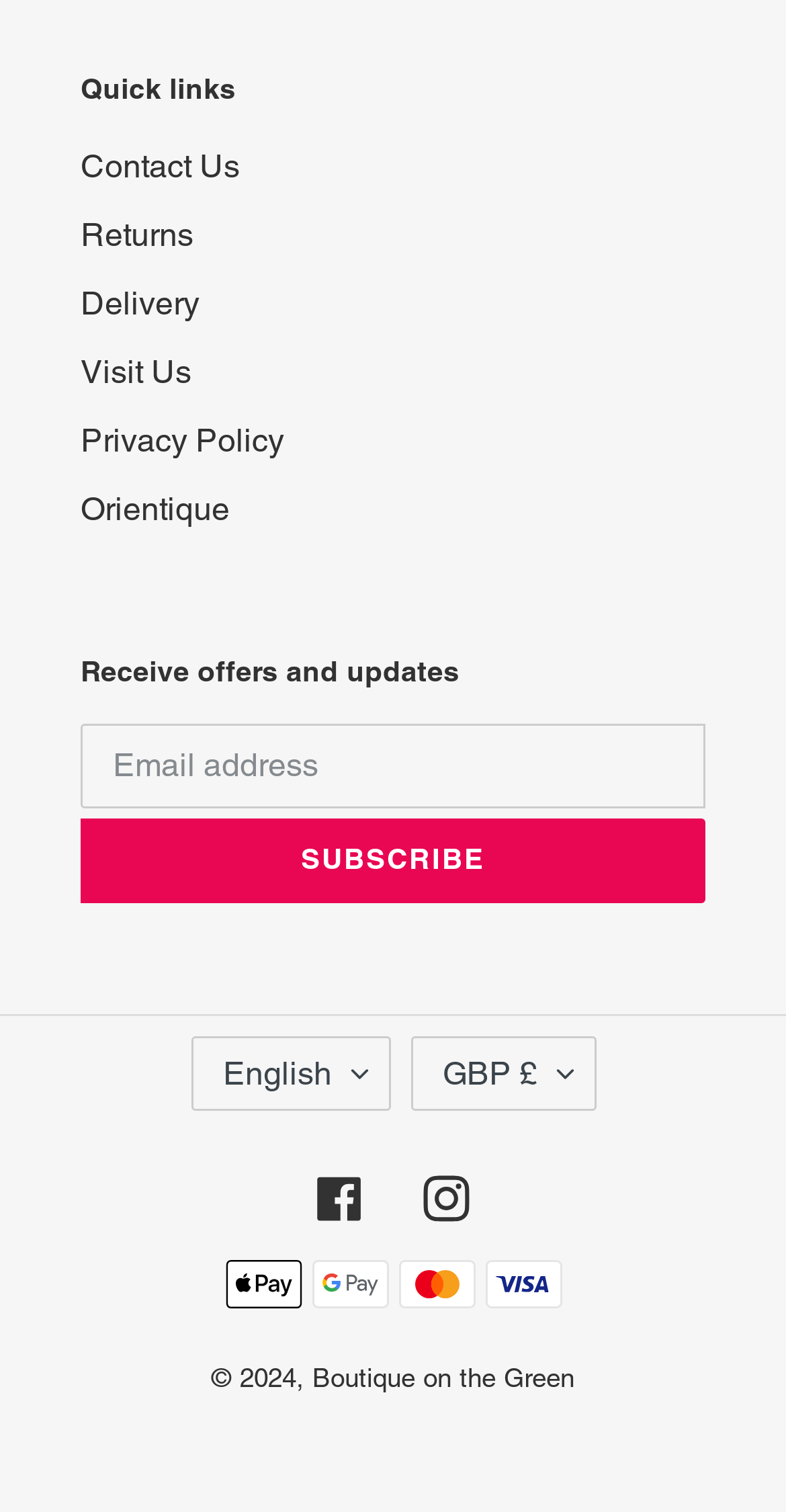Specify the bounding box coordinates of the element's region that should be clicked to achieve the following instruction: "Visit the Contact Us page". The bounding box coordinates consist of four float numbers between 0 and 1, in the format [left, top, right, bottom].

[0.103, 0.097, 0.305, 0.122]